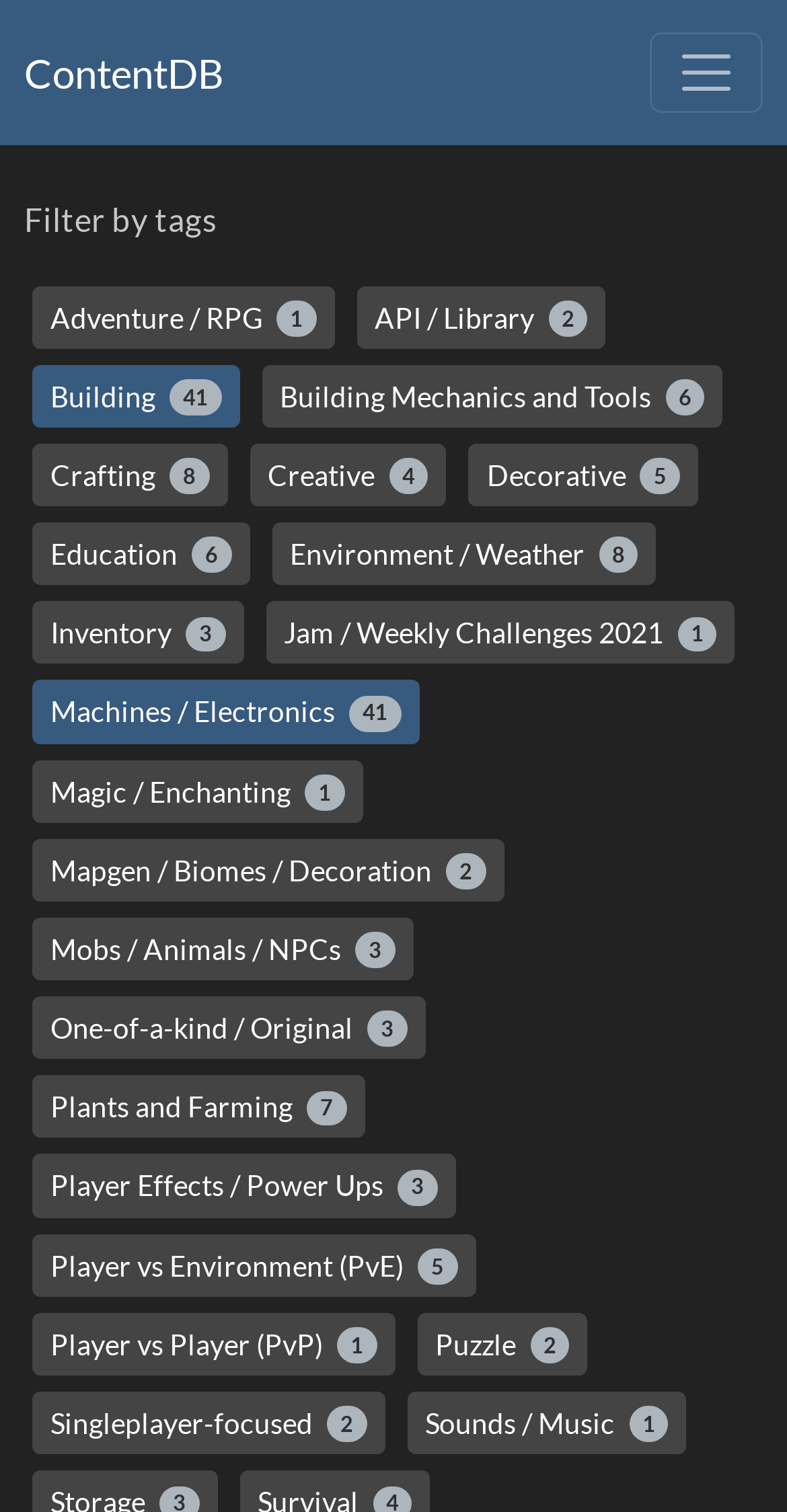Please provide the bounding box coordinates for the element that needs to be clicked to perform the instruction: "Toggle navigation". The coordinates must consist of four float numbers between 0 and 1, formatted as [left, top, right, bottom].

[0.826, 0.021, 0.969, 0.075]